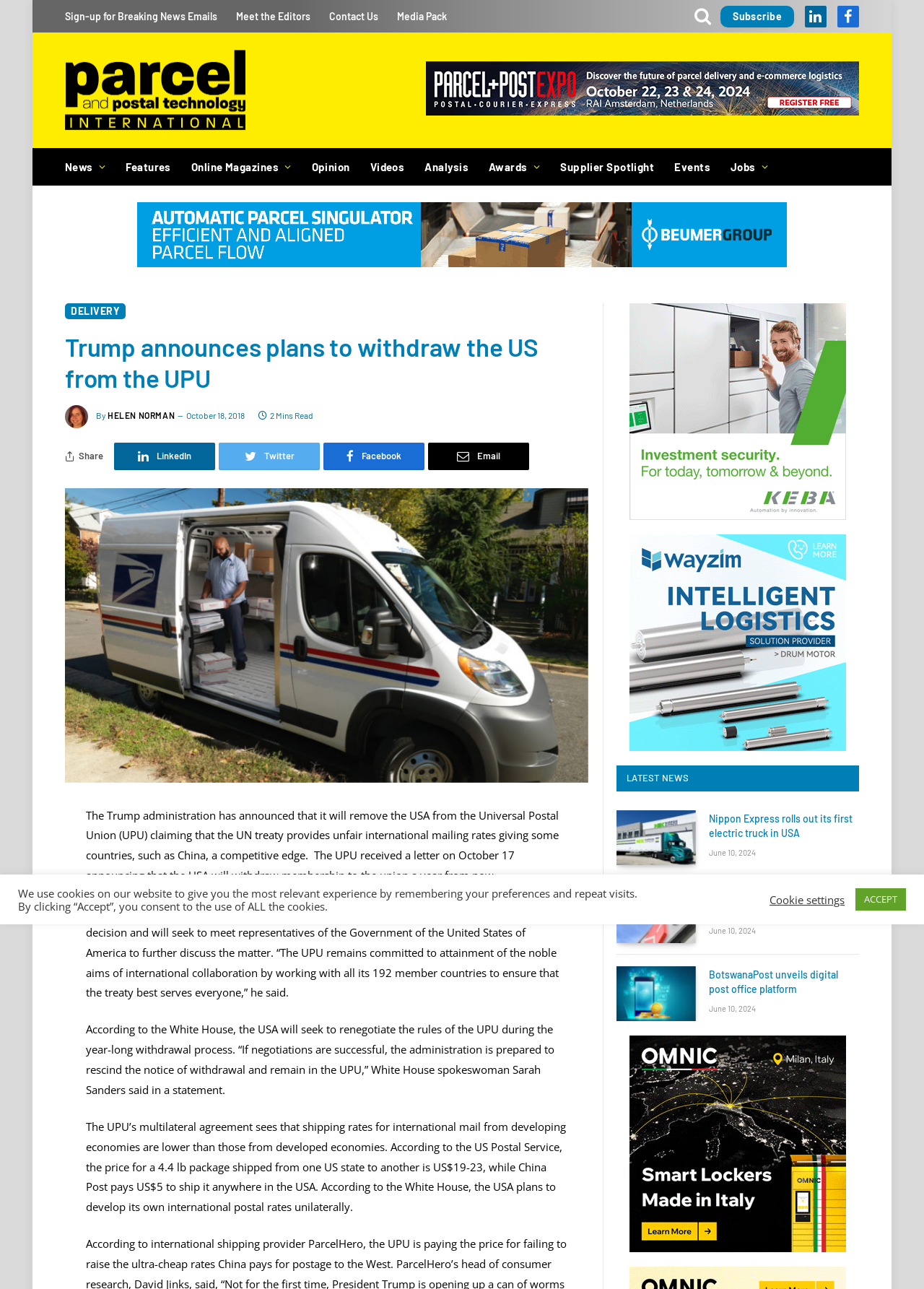Using the image as a reference, answer the following question in as much detail as possible:
Who is the author of the article?

I found the author's name by looking at the article's metadata, where it says 'By HELEN NORMAN'.